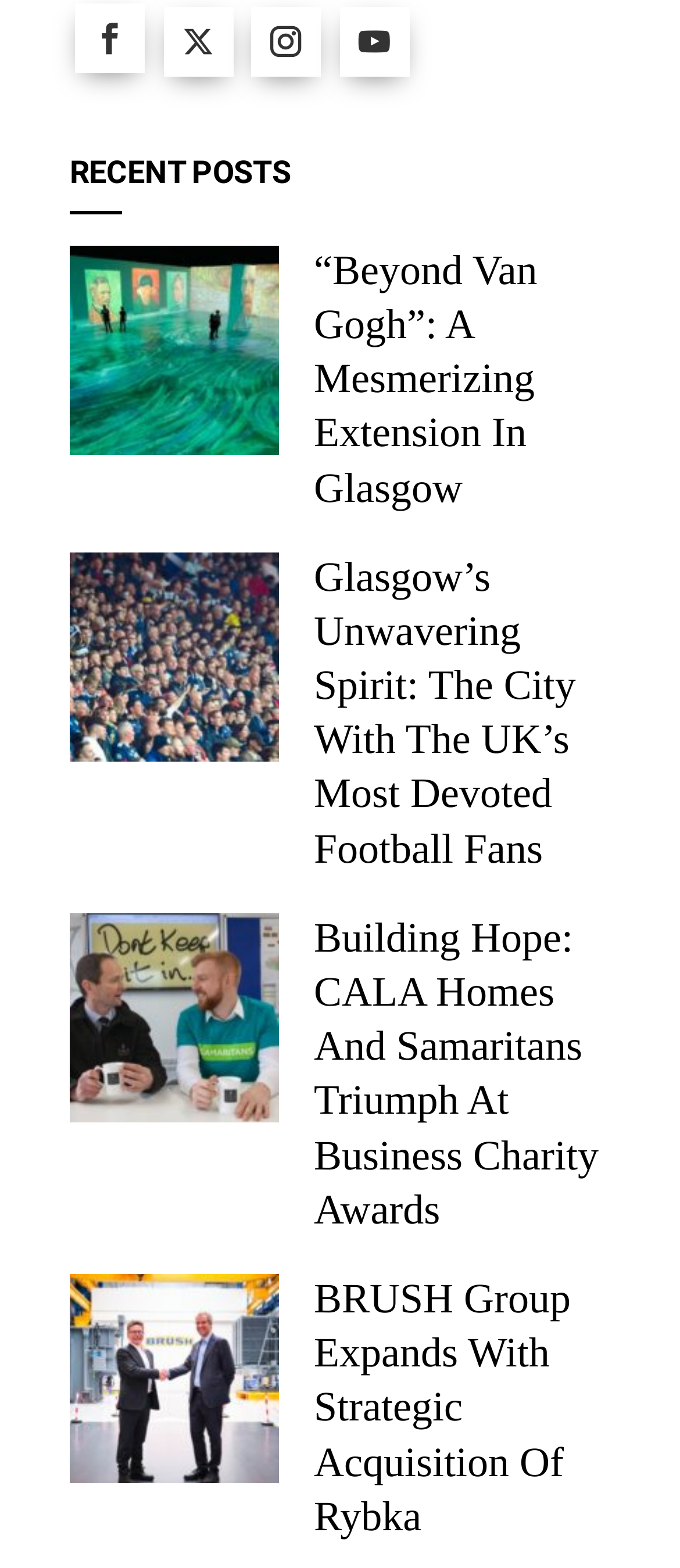Please answer the following question using a single word or phrase: What is the topic of the second post?

Glasgow’s Unwavering Spirit